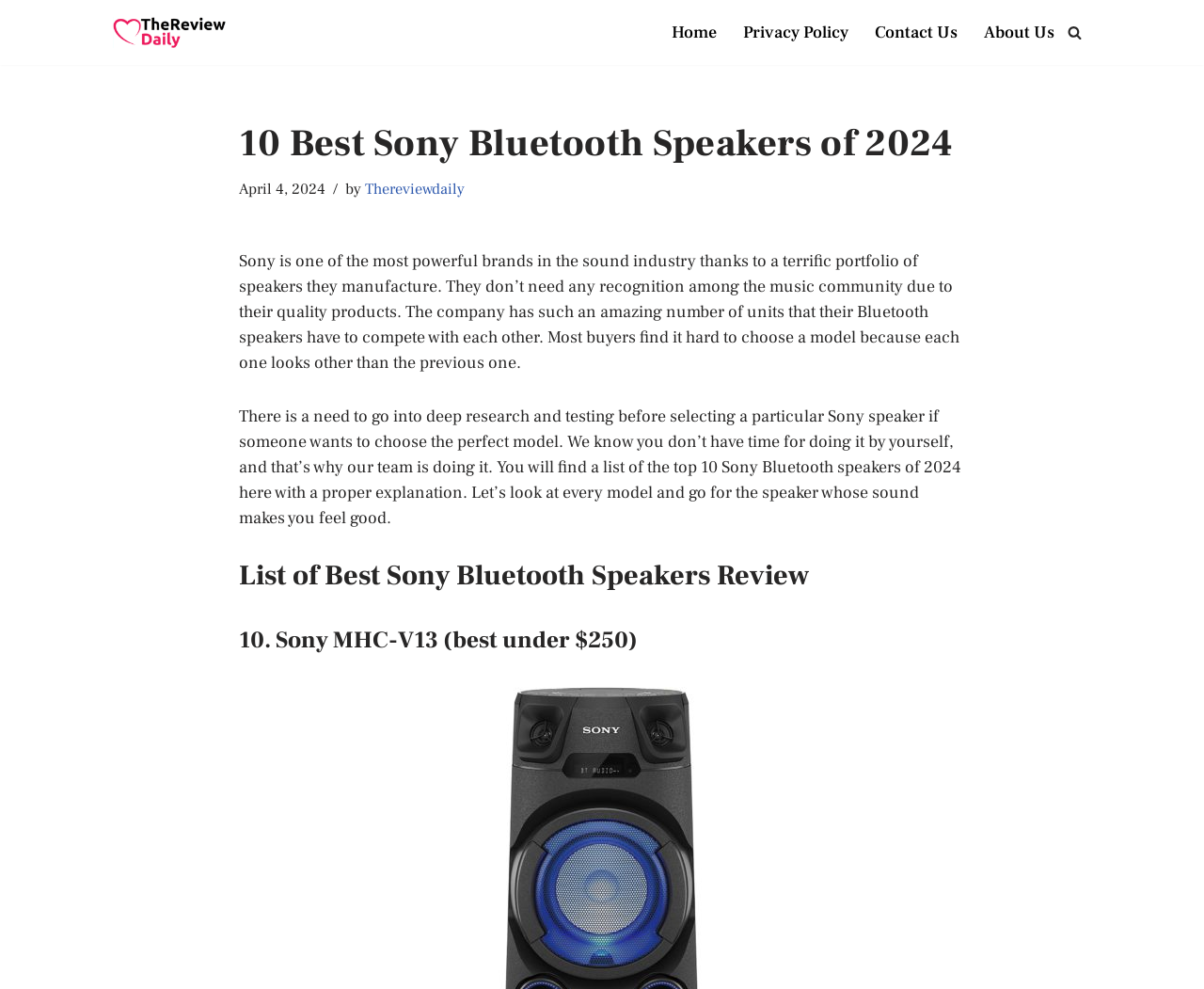Provide a single word or phrase to answer the given question: 
What is the price range of the Sony MHC-V13?

Under $250